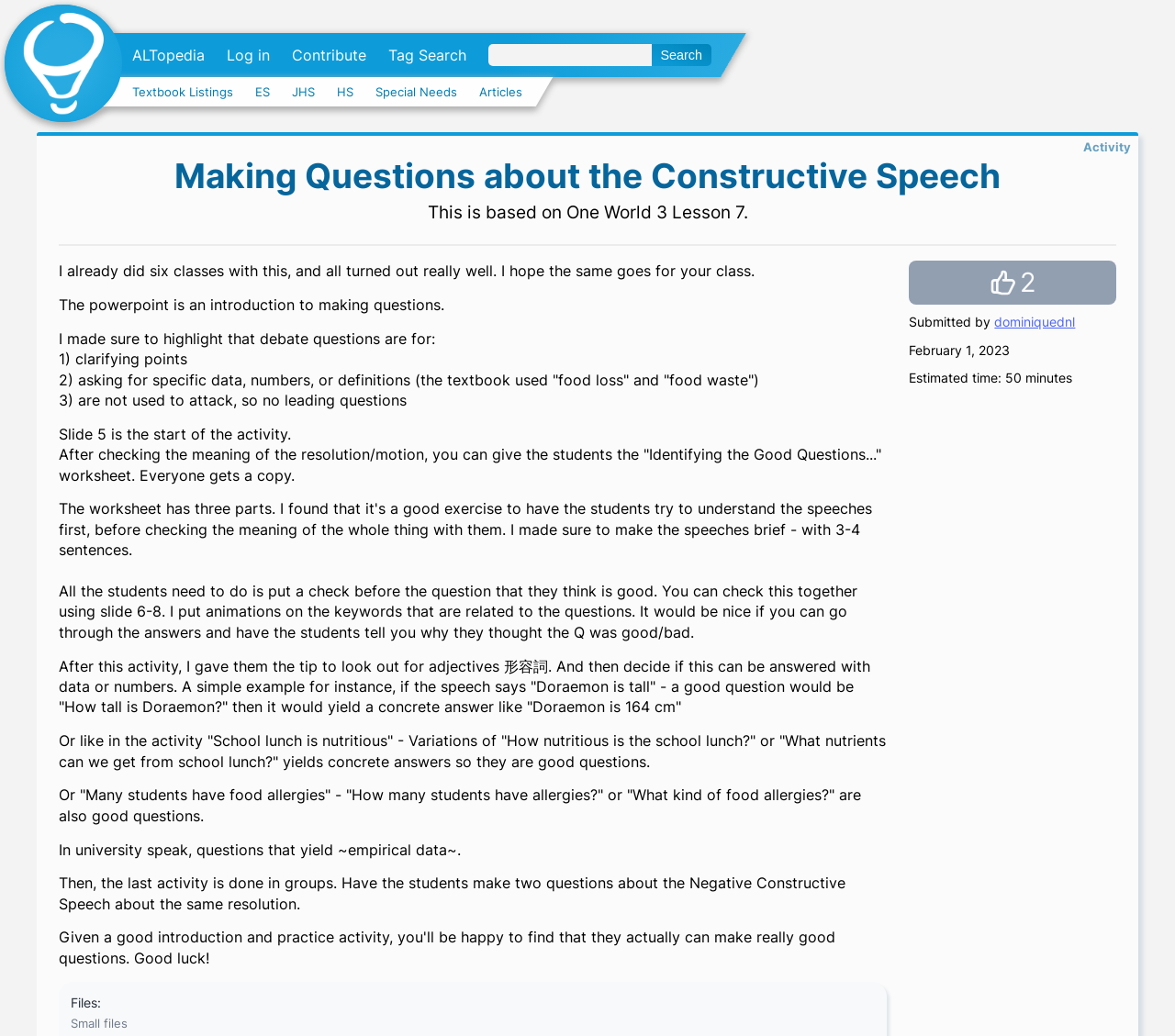Extract the top-level heading from the webpage and provide its text.

Making Questions about the Constructive Speech